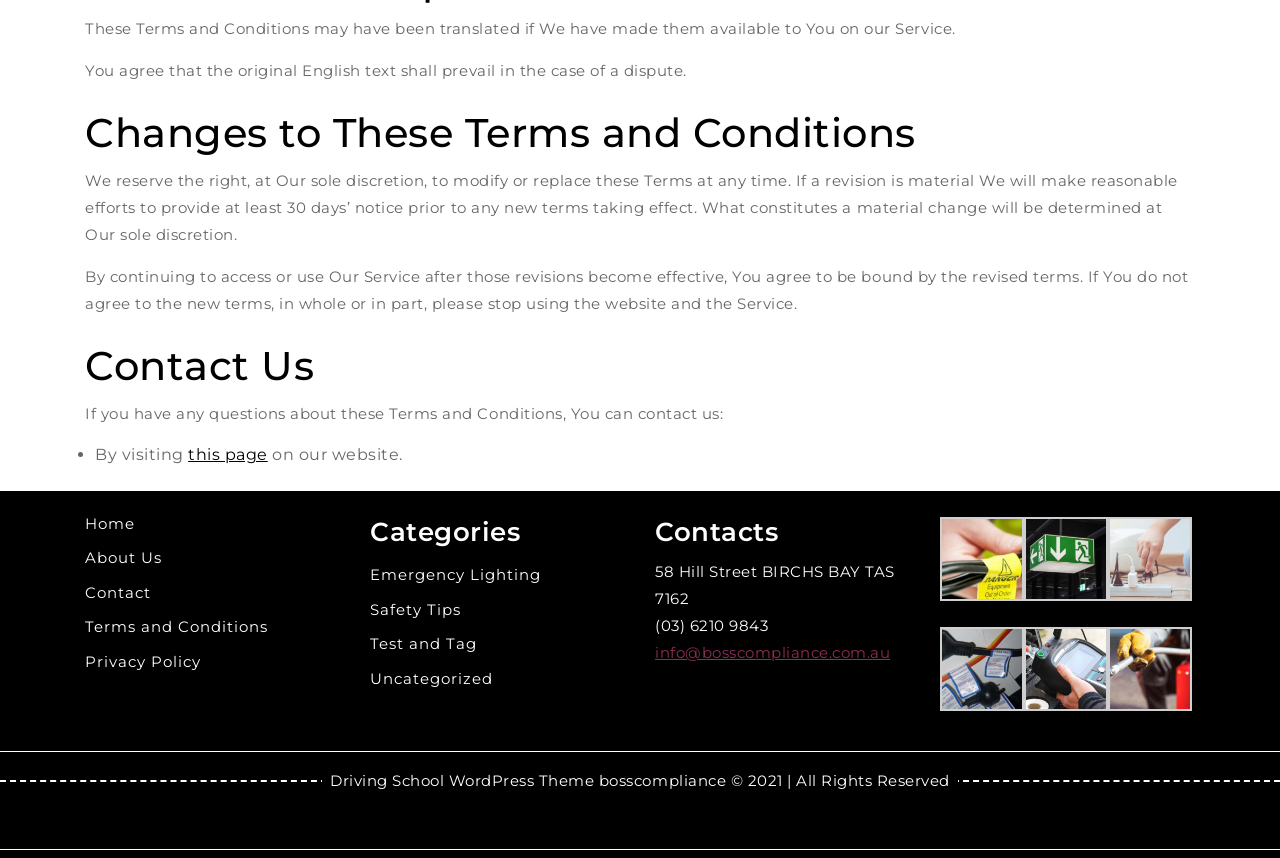What is the purpose of the website?
Please provide a single word or phrase as your answer based on the image.

Compliance services